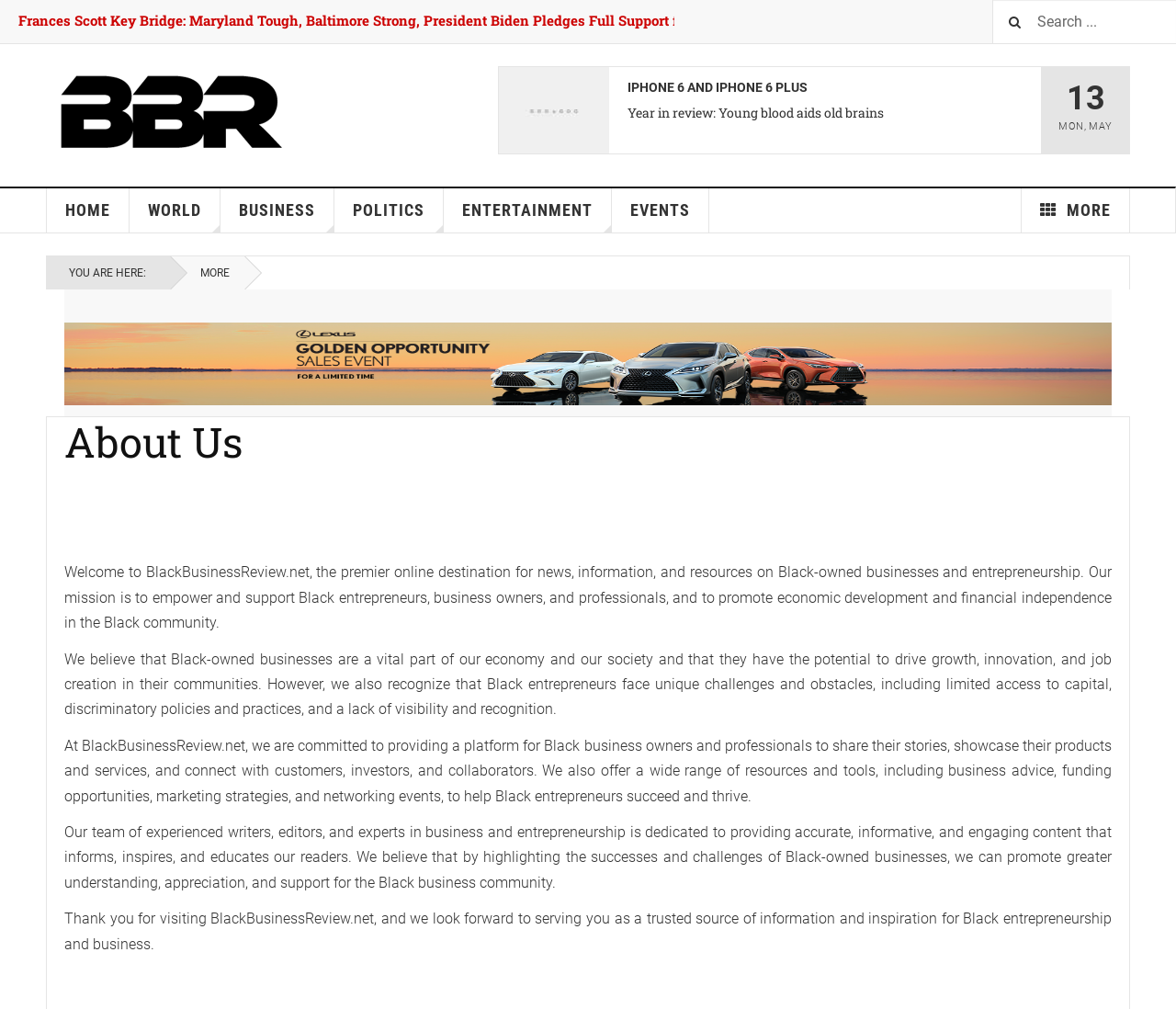Determine the bounding box coordinates for the UI element with the following description: "About Us". The coordinates should be four float numbers between 0 and 1, represented as [left, top, right, bottom].

[0.055, 0.411, 0.206, 0.464]